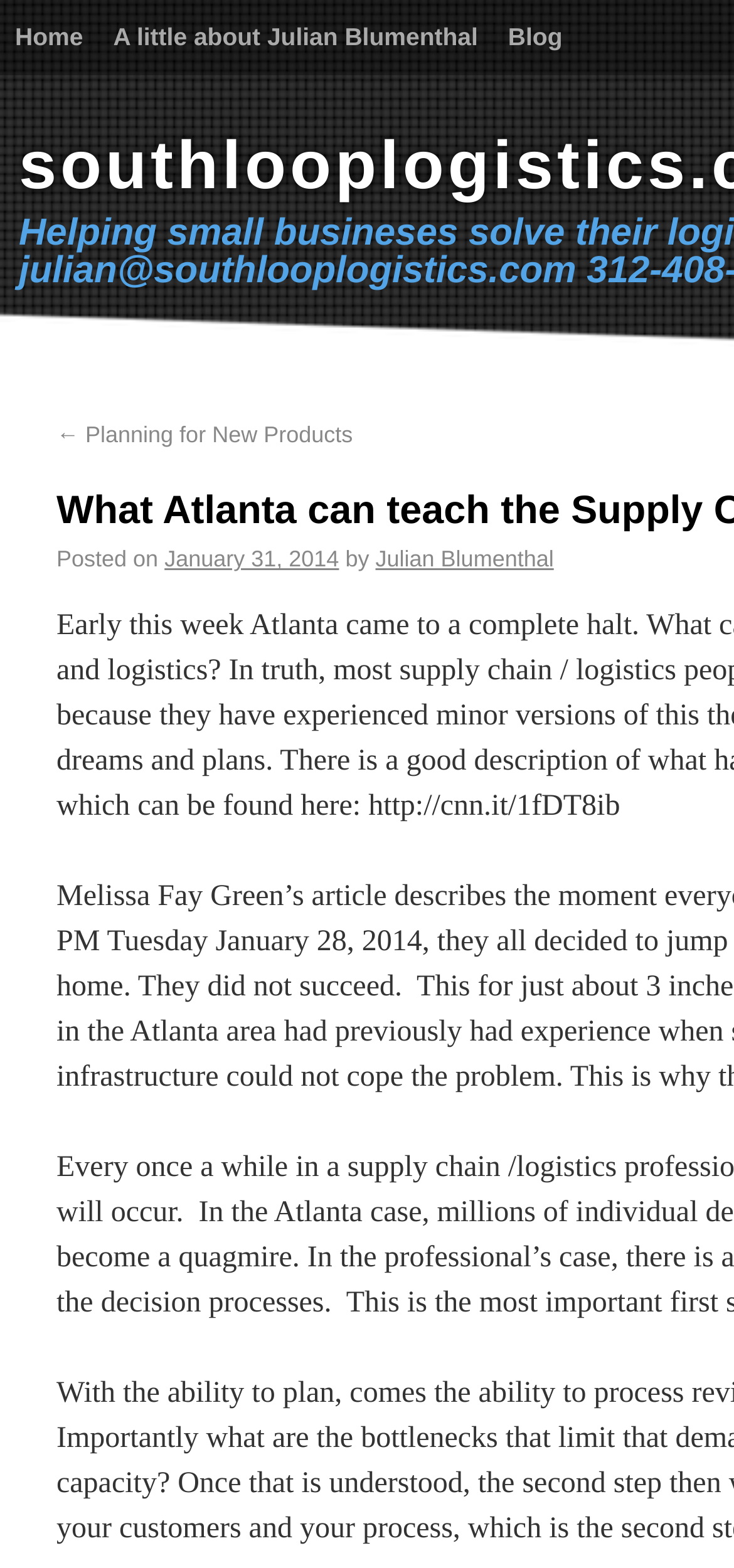Please find the bounding box for the UI component described as follows: "A little about Julian Blumenthal".

[0.134, 0.0, 0.672, 0.048]